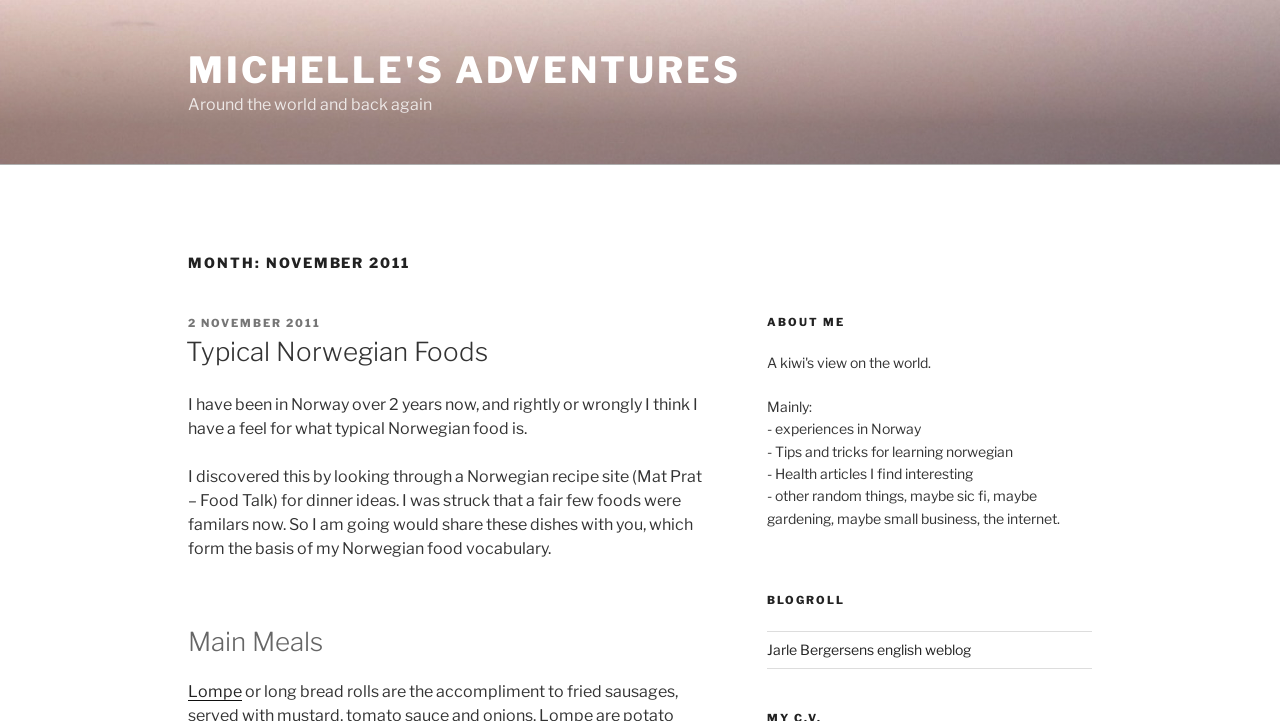Provide a short, one-word or phrase answer to the question below:
What is the topic of the post?

Typical Norwegian Foods